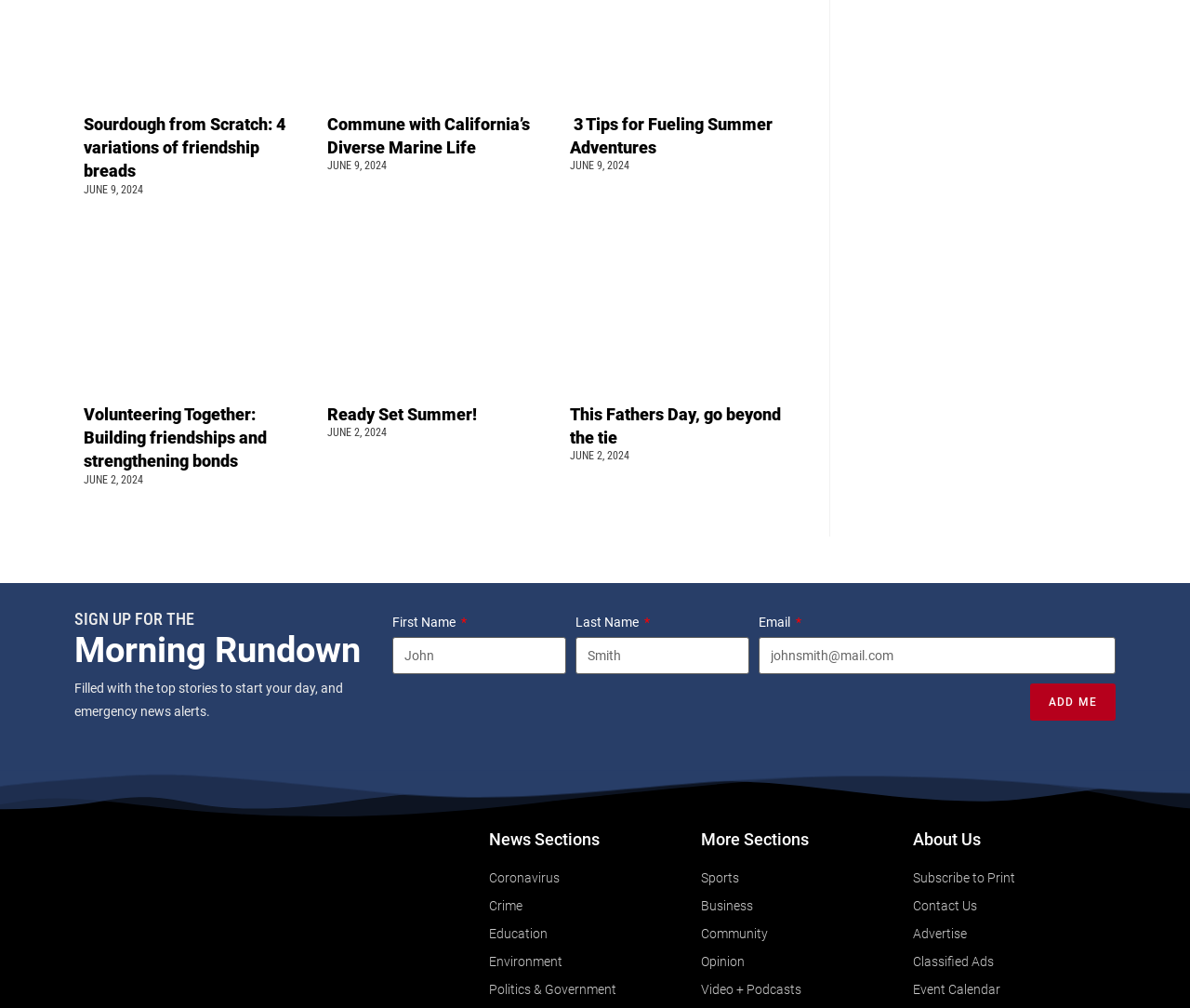Please determine the bounding box coordinates for the element that should be clicked to follow these instructions: "visit Facebook page".

None